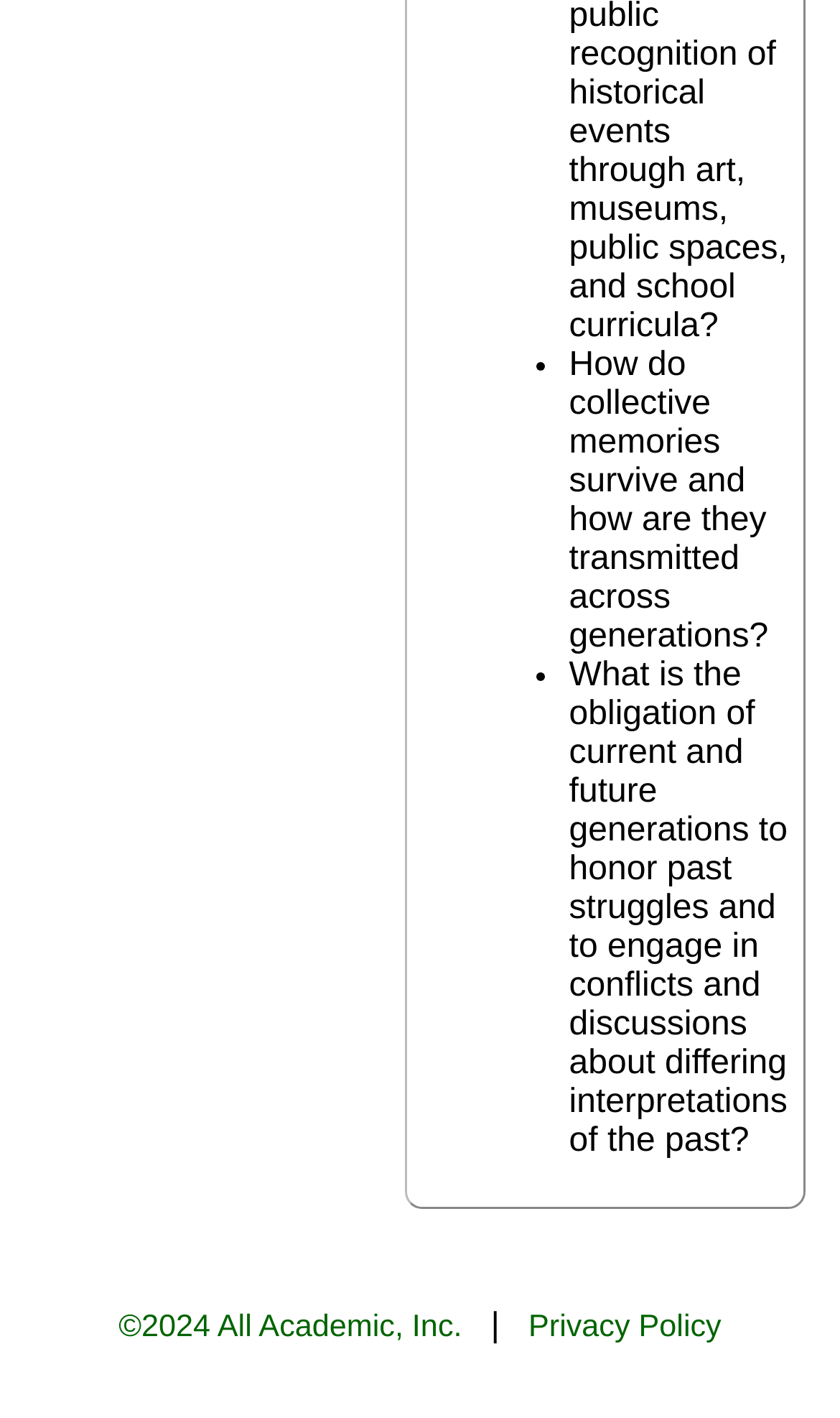What is the theme of the questions on the webpage?
Use the image to answer the question with a single word or phrase.

Past and future